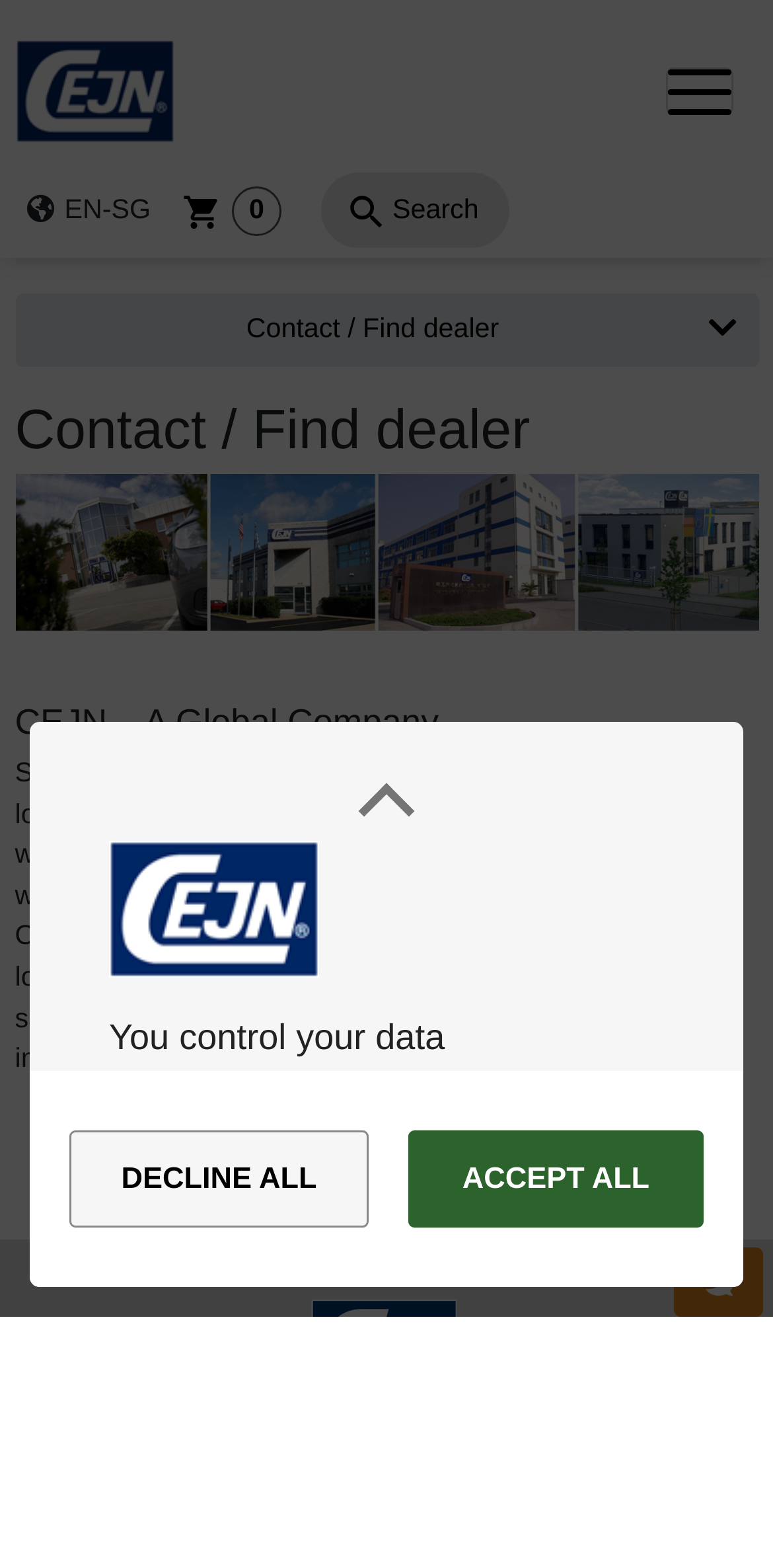Locate the bounding box coordinates of the UI element described by: "name="ls"". Provide the coordinates as four float numbers between 0 and 1, formatted as [left, top, right, bottom].

None